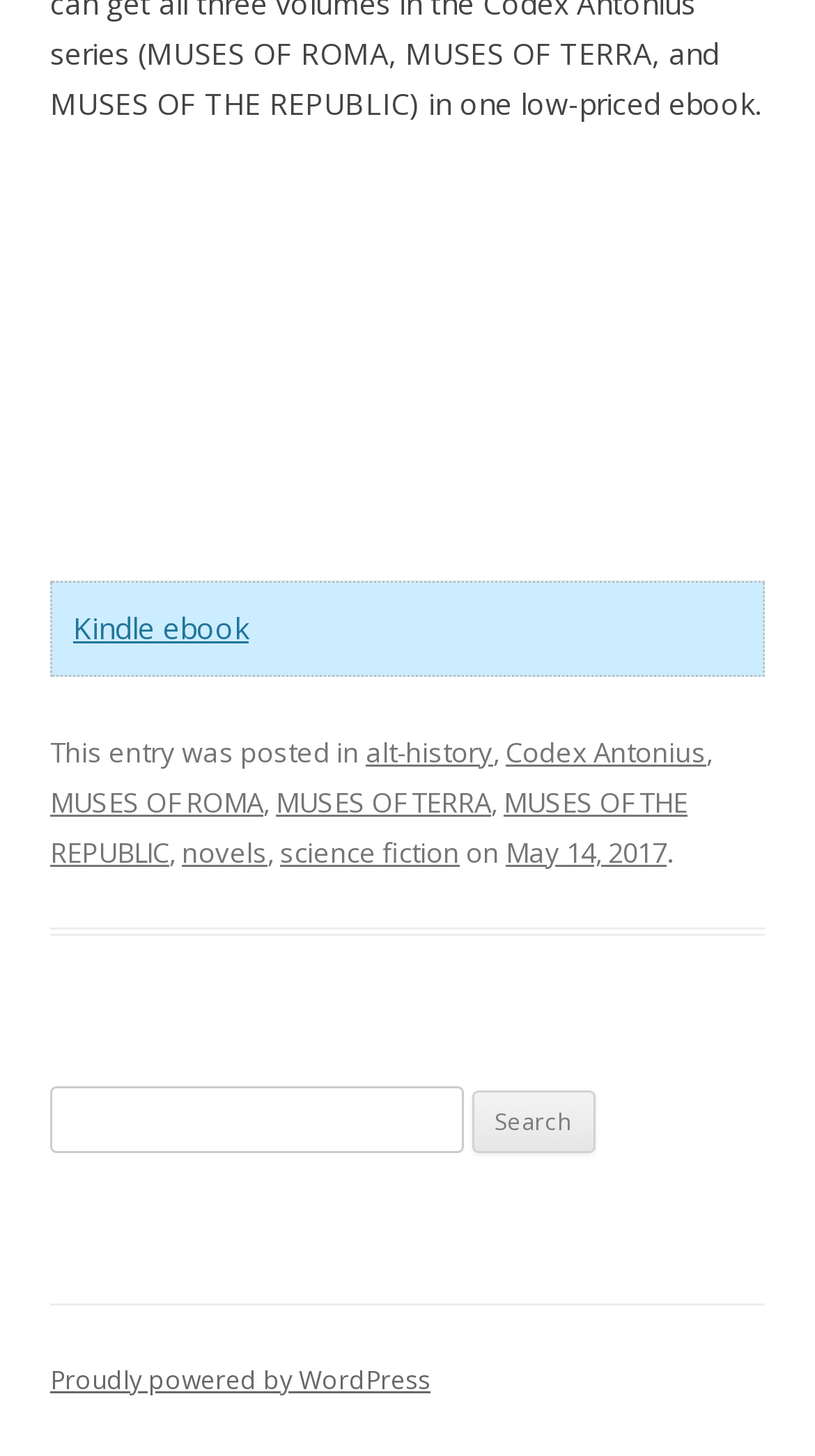Please reply to the following question with a single word or a short phrase:
What is the purpose of the textbox in the complementary section?

Search for: